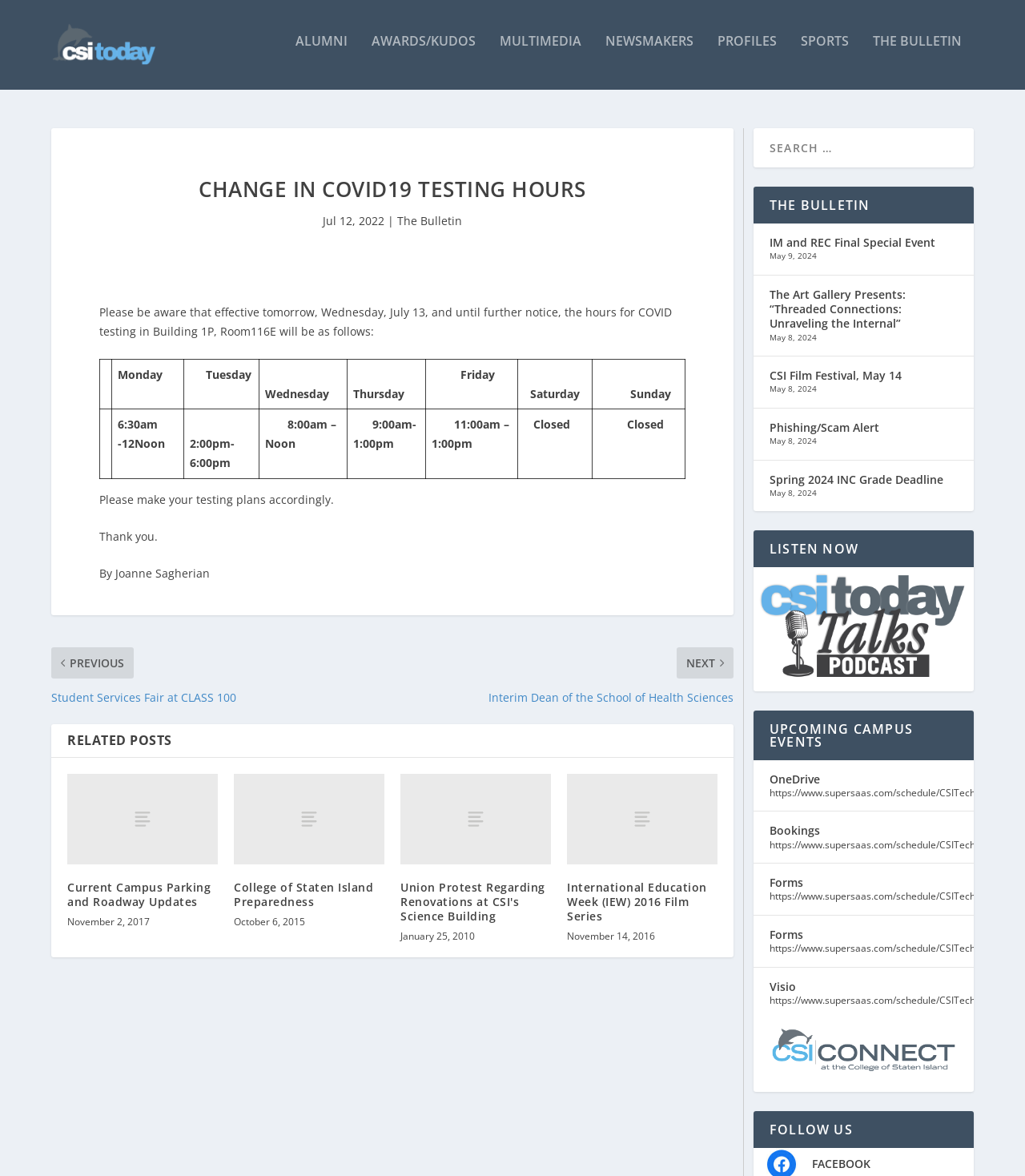Based on the image, please respond to the question with as much detail as possible:
Who wrote the article 'CHANGE IN COVID19 TESTING HOURS'?

I found the author's name at the end of the article 'CHANGE IN COVID19 TESTING HOURS'. The text 'By Joanne Sagherian' indicates that Joanne Sagherian is the author of the article.